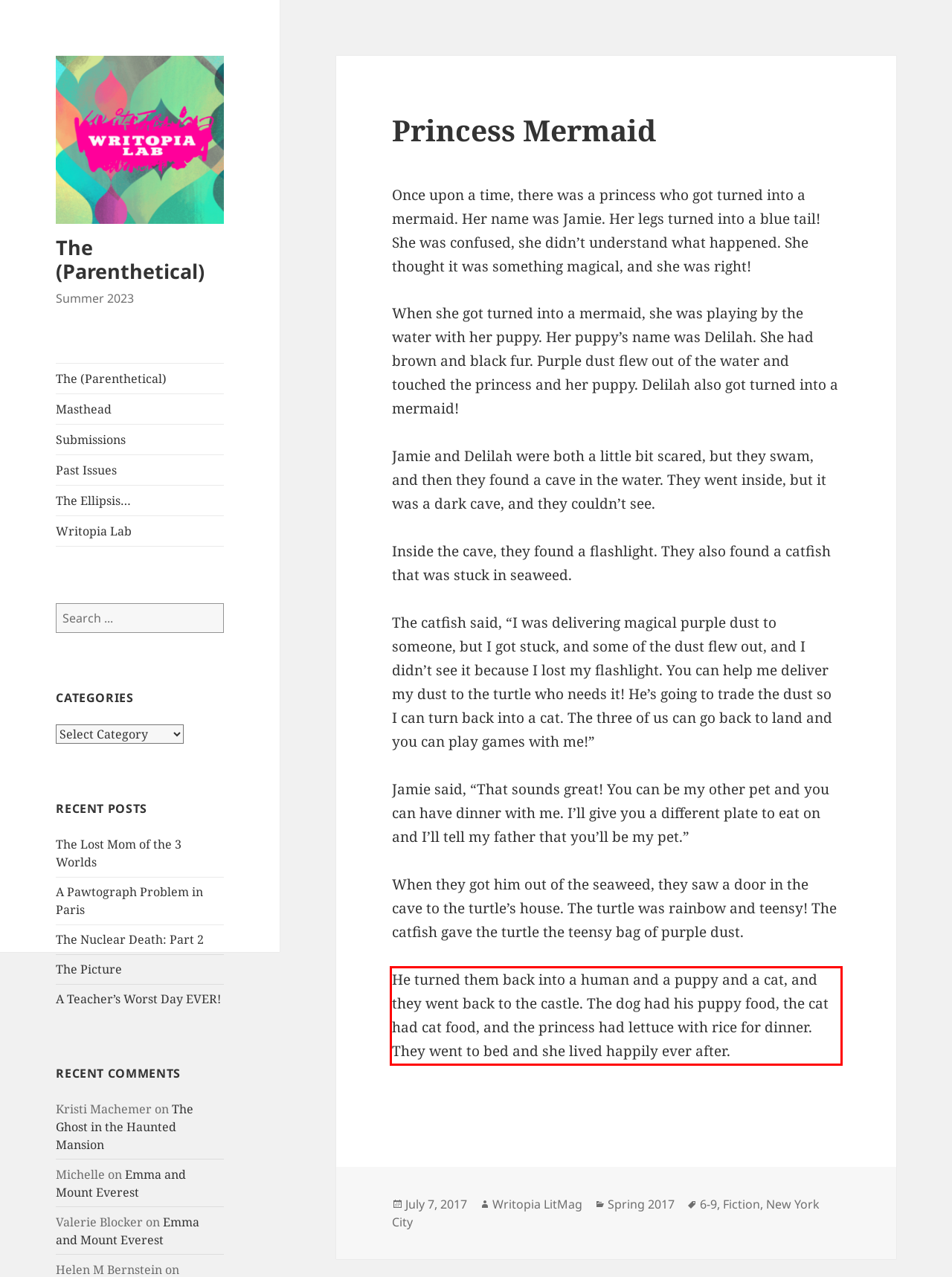Using OCR, extract the text content found within the red bounding box in the given webpage screenshot.

He turned them back into a human and a puppy and a cat, and they went back to the castle. The dog had his puppy food, the cat had cat food, and the princess had lettuce with rice for dinner. They went to bed and she lived happily ever after.